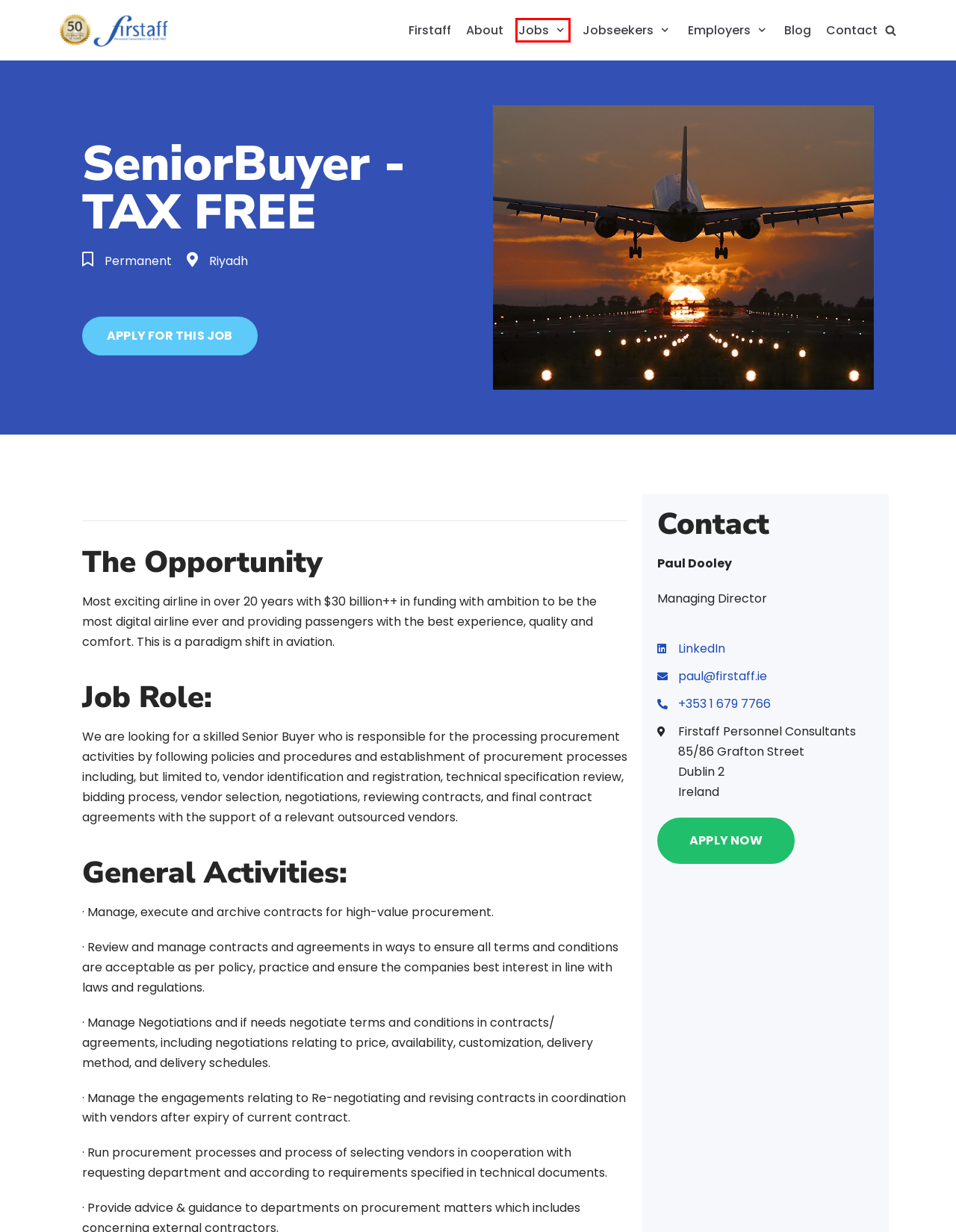A screenshot of a webpage is given, featuring a red bounding box around a UI element. Please choose the webpage description that best aligns with the new webpage after clicking the element in the bounding box. These are the descriptions:
A. Employers - Firstaff Recruitment Agency: Top Recruitment Agencies Dublin.
B. Jobs - Firstaff Recruitment Agency: Top Recruitment Agencies Dublin.
C. Jobseekers - Firstaff Recruitment Agency: Top Recruitment Agencies Dublin.
D. Privacy Policy - Firstaff Recruitment Agency: Top Recruitment Agencies Dublin. Dublin
E. About - Firstaff Recruitment Agency: Top Recruitment Agencies Dublin.
F. Firstaff | One Of The Leading Recruitment Agencies Dublin
G. Blog Posts (Interesting) - Firstaff Recruitment Agency: Top Recruitment Agencies Dublin.
H. Contact - Get in Touch - Firstaff Recruitment Agency: Top Recruitment Agencies Dublin. Dublin

B